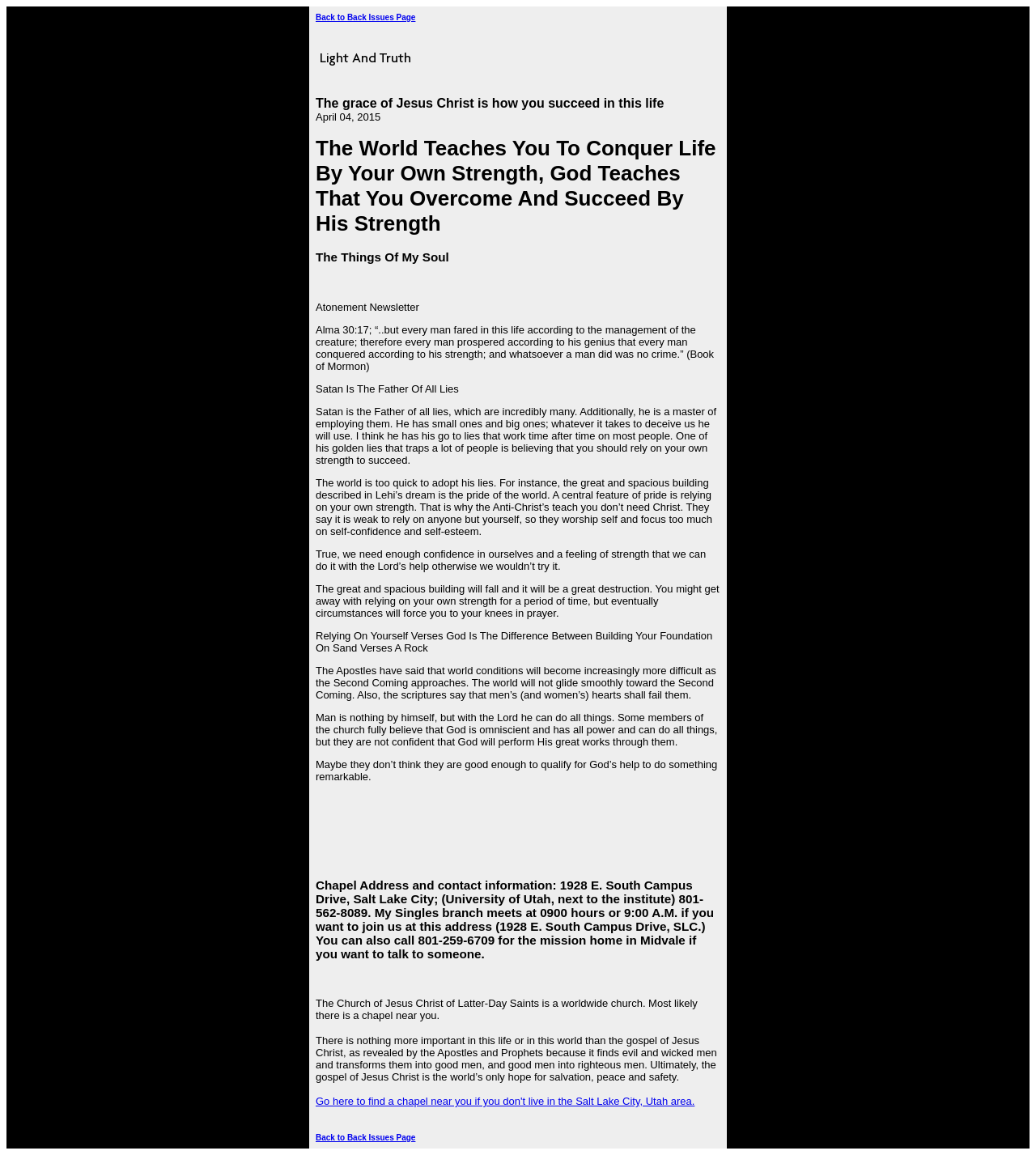What is the purpose of the gospel of Jesus Christ?
Based on the image, please offer an in-depth response to the question.

The purpose of the gospel of Jesus Christ can be inferred from the last paragraph of the article. It states that 'the gospel of Jesus Christ is the world’s only hope for salvation, peace and safety.' This suggests that the gospel is meant to bring salvation, peace, and safety to individuals.